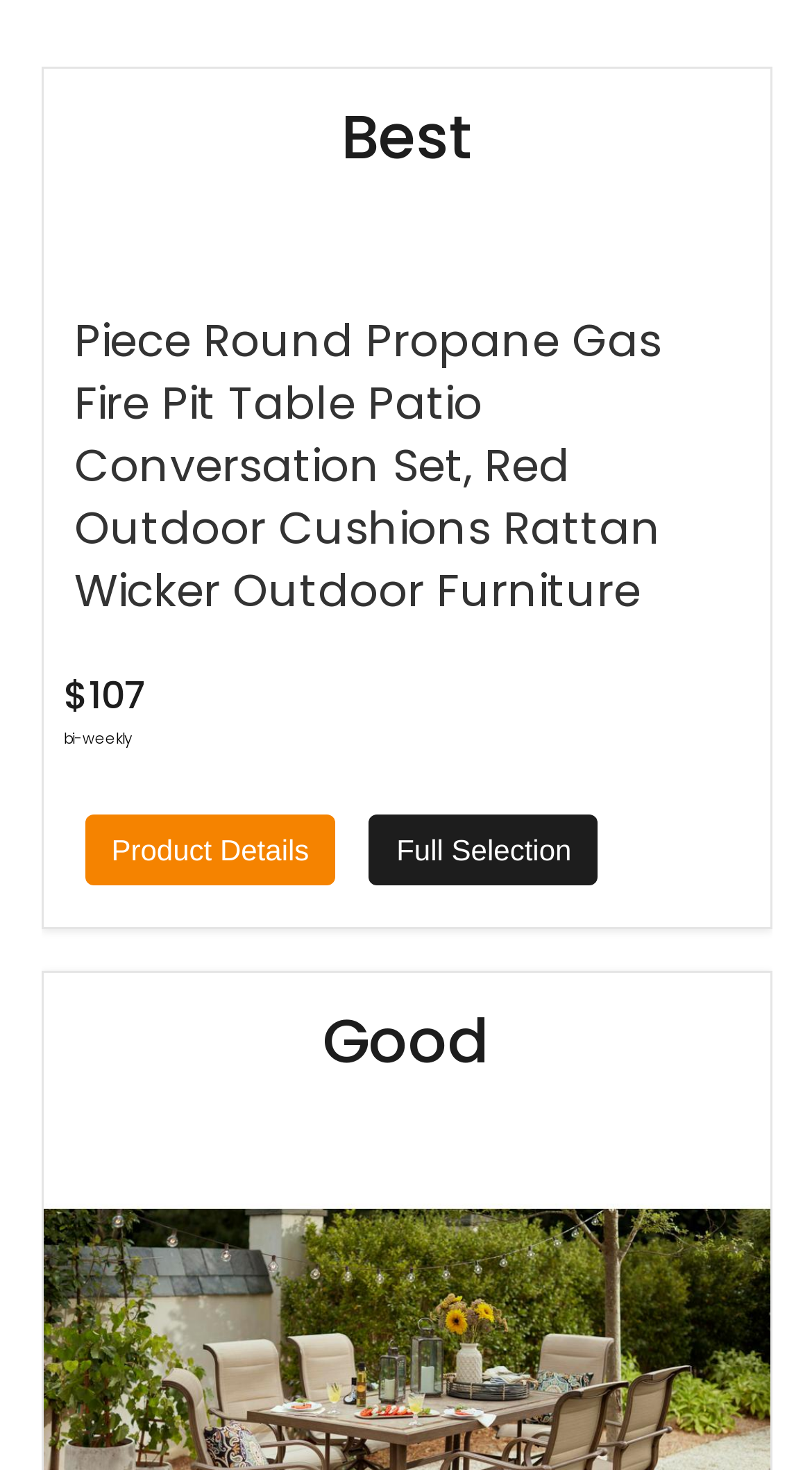What is the price of the product?
Based on the visual details in the image, please answer the question thoroughly.

The price of the product is mentioned as '$107' in the StaticText element with bounding box coordinates [0.078, 0.455, 0.181, 0.49].